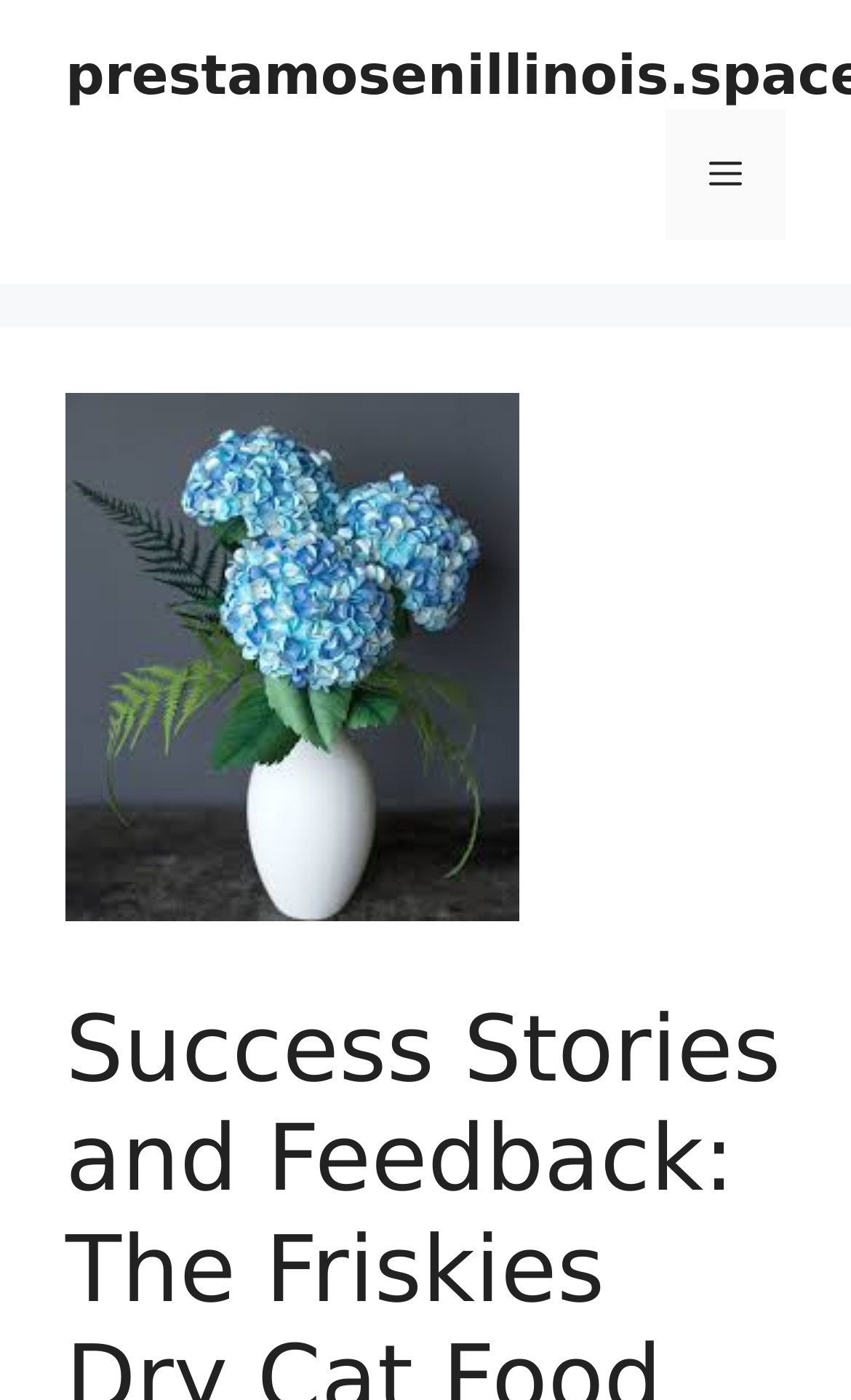Given the element description Menu, predict the bounding box coordinates for the UI element in the webpage screenshot. The format should be (top-left x, top-left y, bottom-right x, bottom-right y), and the values should be between 0 and 1.

[0.782, 0.078, 0.923, 0.172]